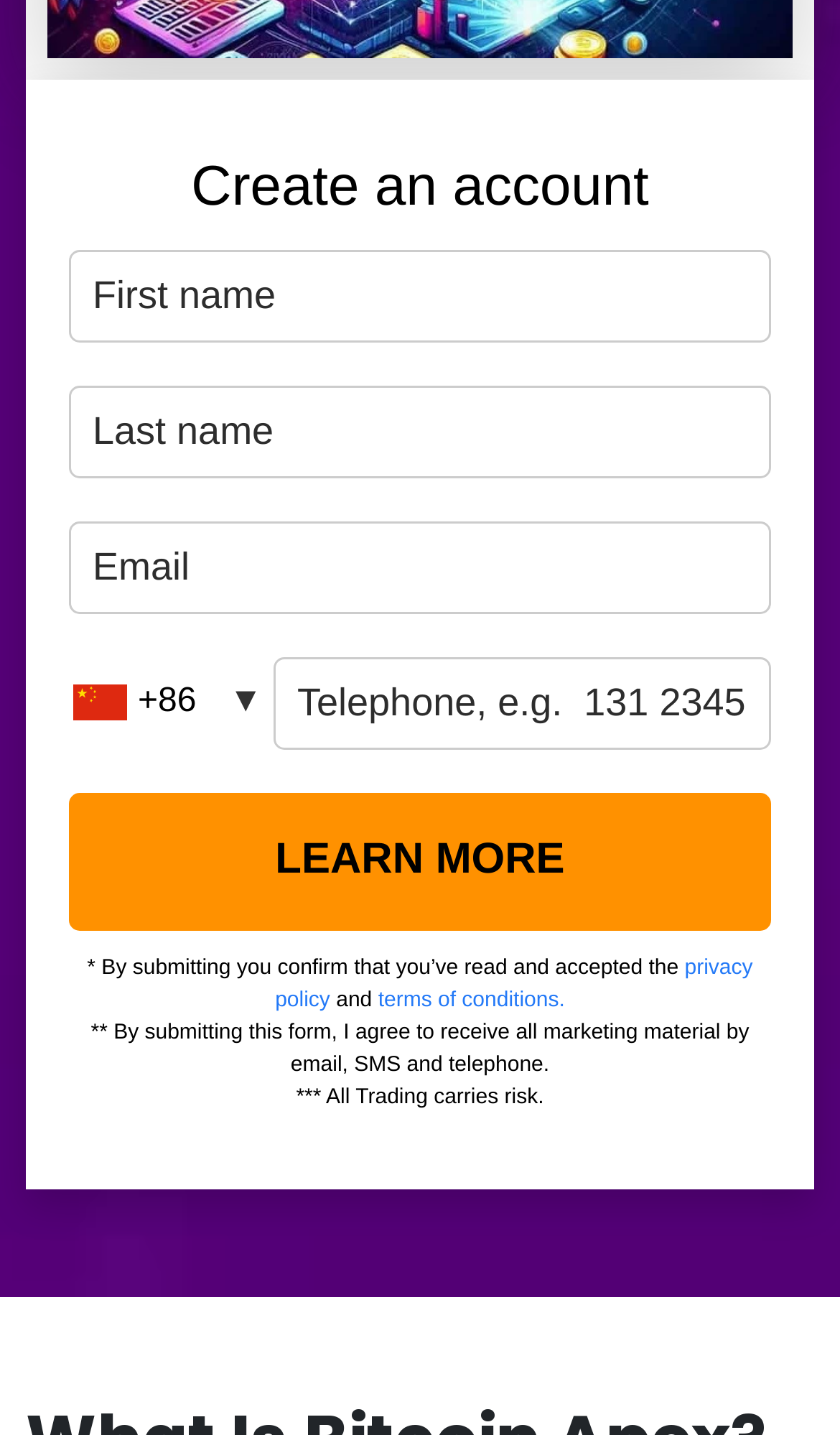Determine the coordinates of the bounding box for the clickable area needed to execute this instruction: "Select country code".

[0.164, 0.477, 0.234, 0.502]